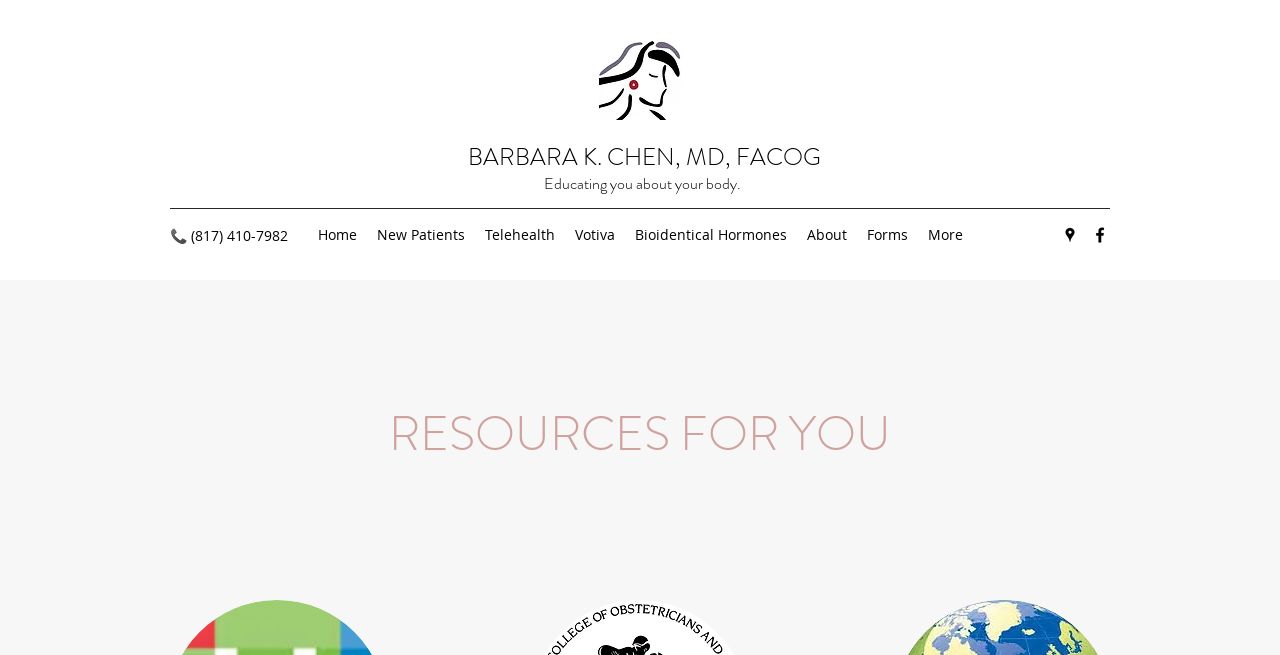Determine the bounding box coordinates of the section to be clicked to follow the instruction: "Visit the home page". The coordinates should be given as four float numbers between 0 and 1, formatted as [left, top, right, bottom].

[0.24, 0.336, 0.286, 0.382]